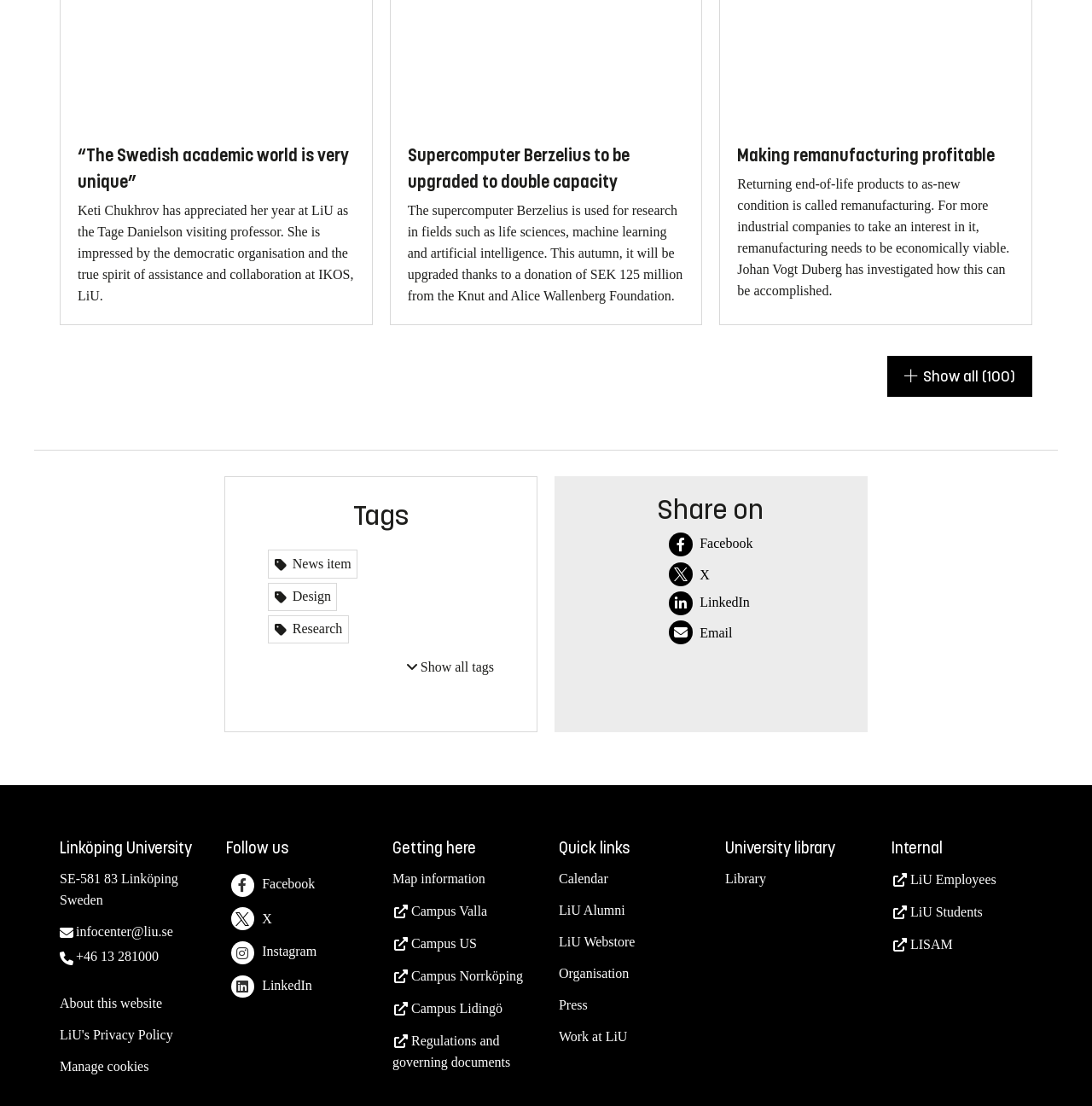Please locate the bounding box coordinates of the element that should be clicked to complete the given instruction: "Get map information".

[0.359, 0.788, 0.444, 0.801]